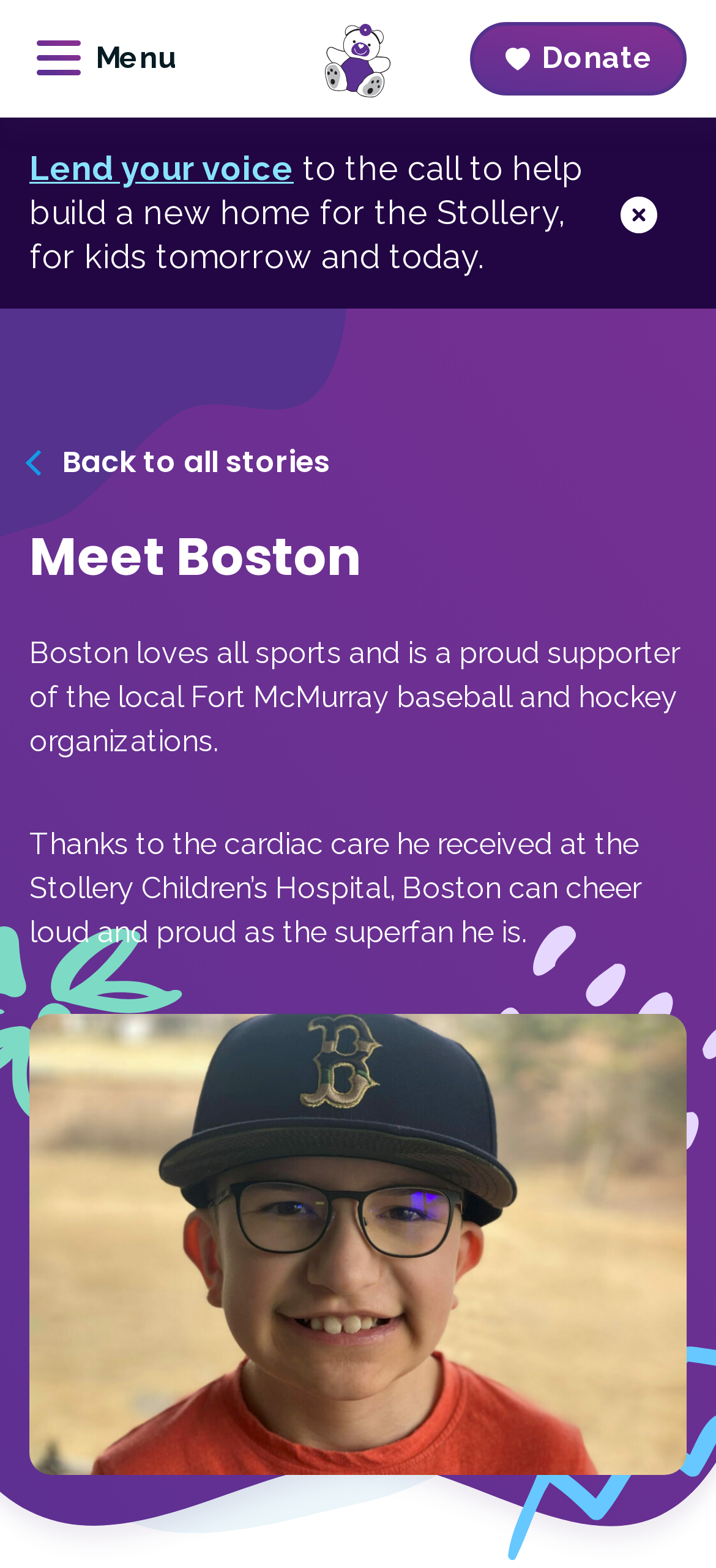Find the bounding box coordinates corresponding to the UI element with the description: "Back to all stories". The coordinates should be formatted as [left, top, right, bottom], with values as floats between 0 and 1.

[0.041, 0.281, 0.462, 0.308]